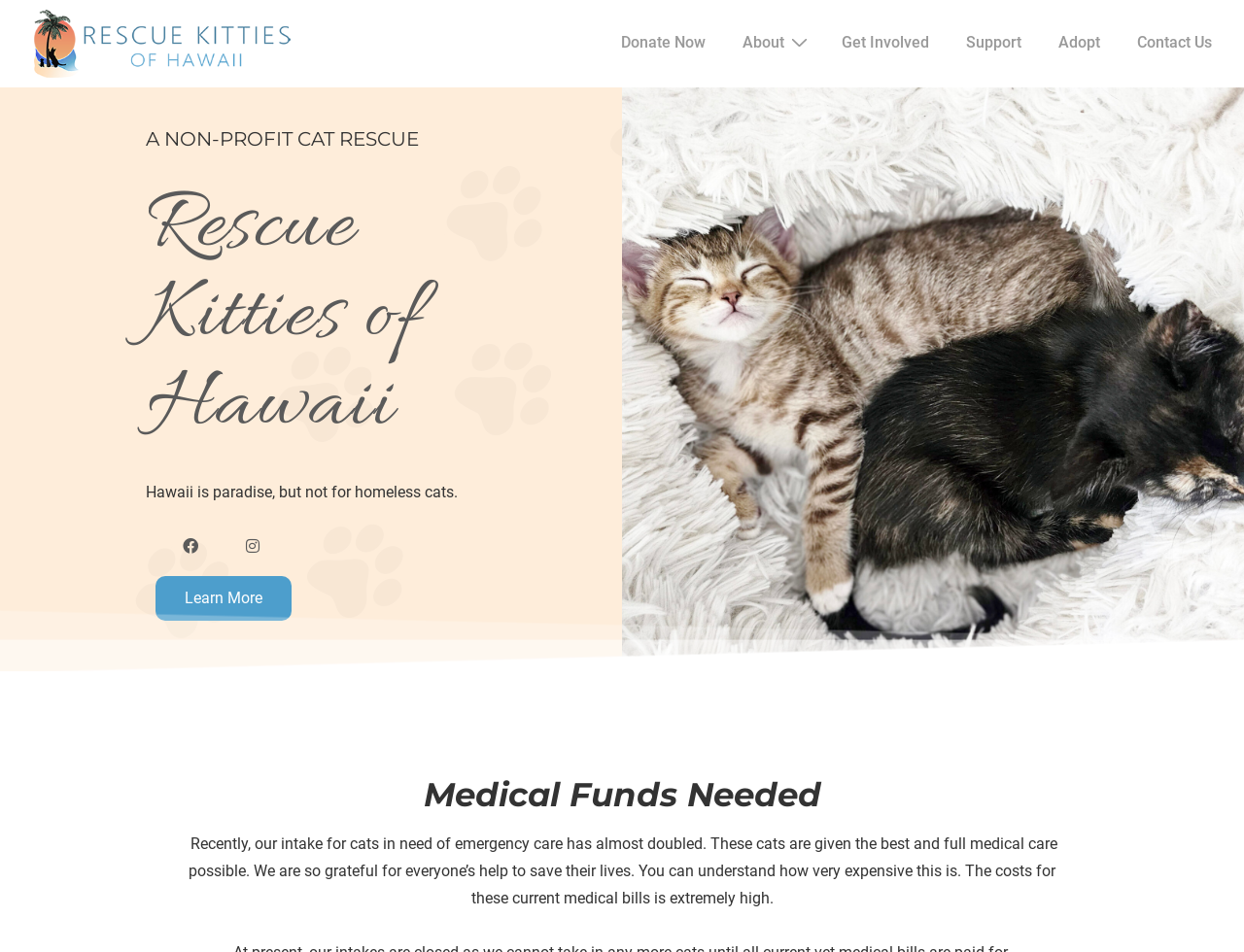Determine the bounding box coordinates for the area that should be clicked to carry out the following instruction: "Go to About page".

[0.583, 0.02, 0.661, 0.069]